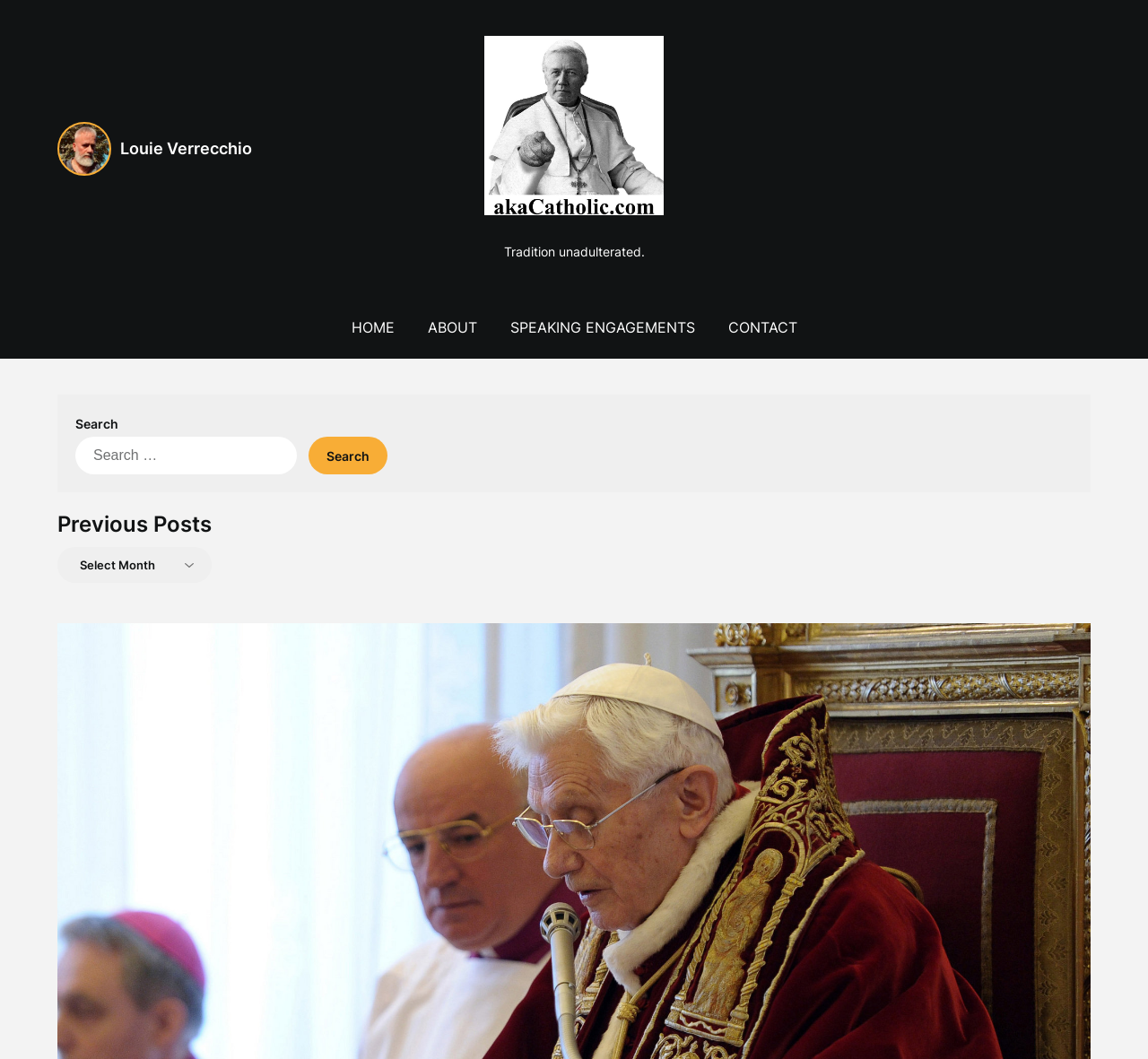What is the name of the section below the search box?
Offer a detailed and full explanation in response to the question.

The section below the search box has a heading 'Previous Posts', which suggests that it contains a list of previous posts or articles on the website.